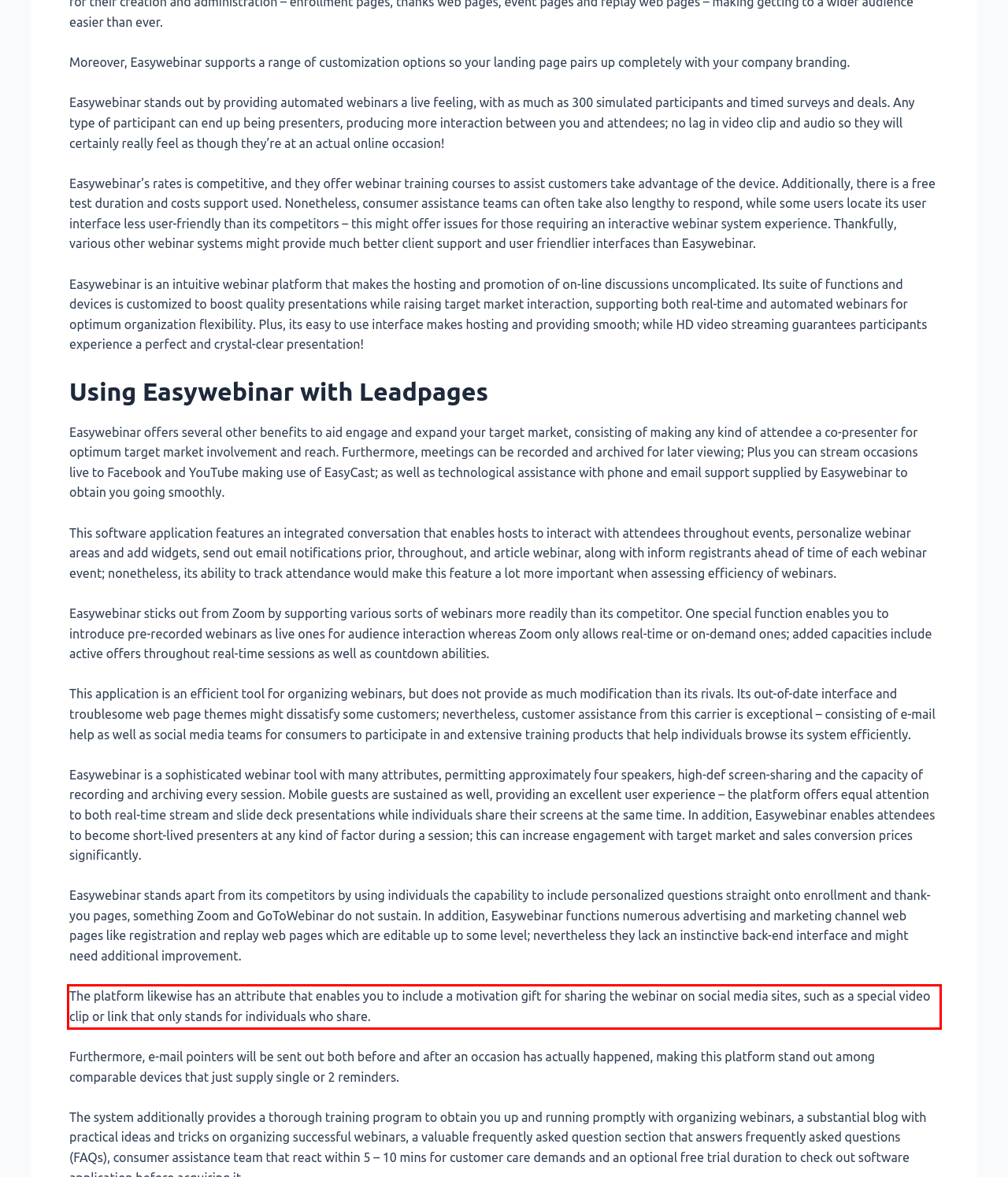You have a screenshot of a webpage, and there is a red bounding box around a UI element. Utilize OCR to extract the text within this red bounding box.

The platform likewise has an attribute that enables you to include a motivation gift for sharing the webinar on social media sites, such as a special video clip or link that only stands for individuals who share.